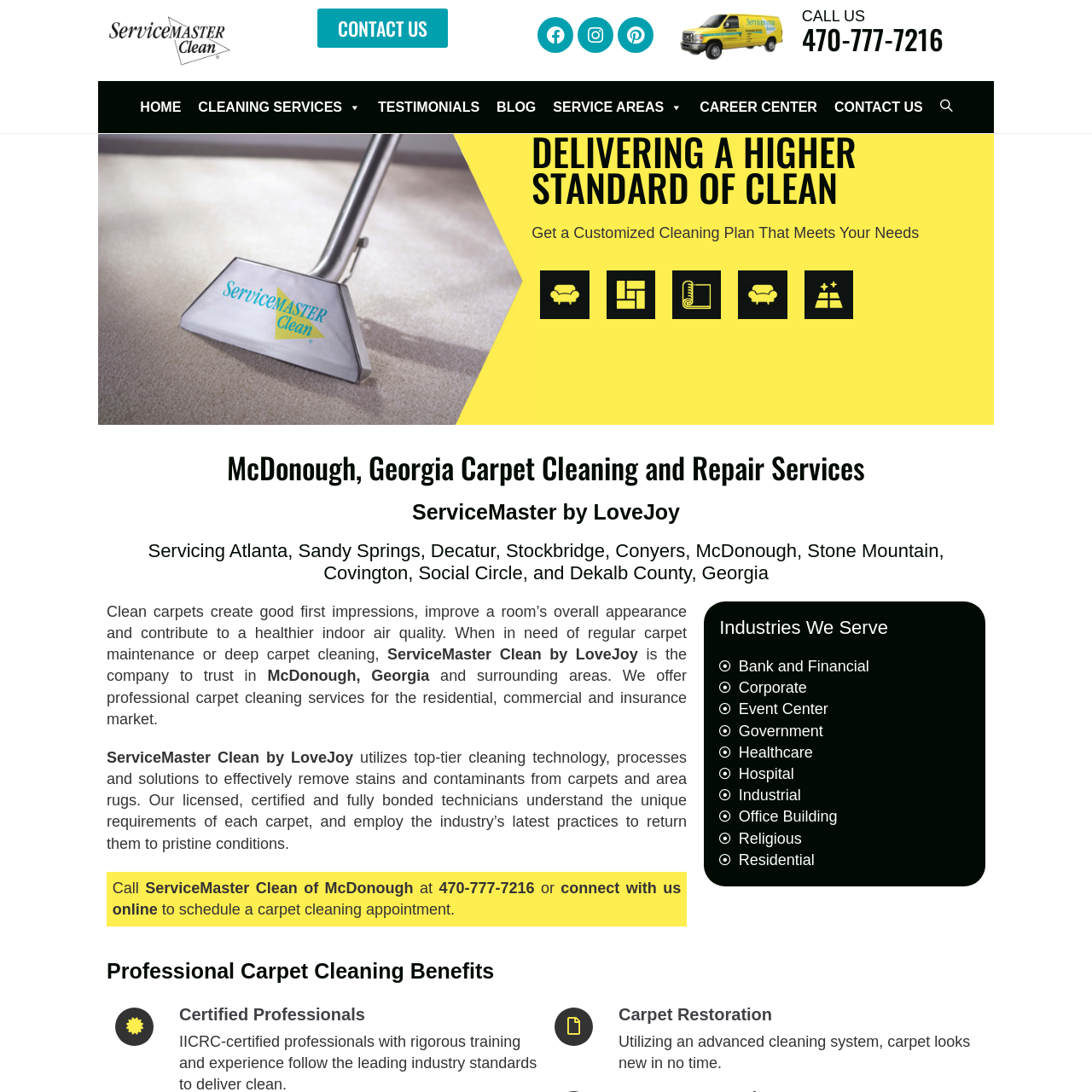Locate the bounding box coordinates of the clickable region necessary to complete the following instruction: "Click the 'CLEANING SERVICES' dropdown menu". Provide the coordinates in the format of four float numbers between 0 and 1, i.e., [left, top, right, bottom].

[0.174, 0.083, 0.338, 0.114]